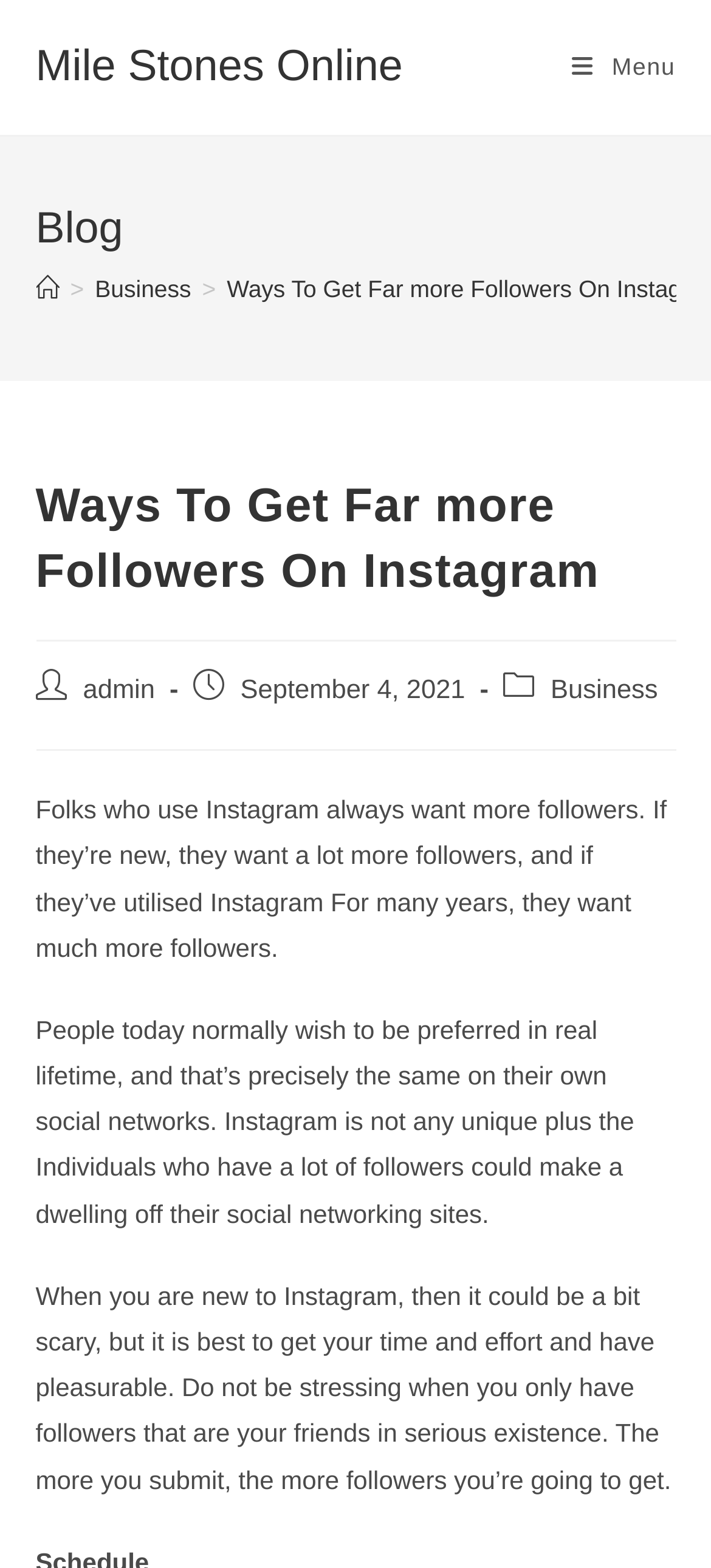Please give a short response to the question using one word or a phrase:
What is the main topic of the post?

Getting more followers on Instagram